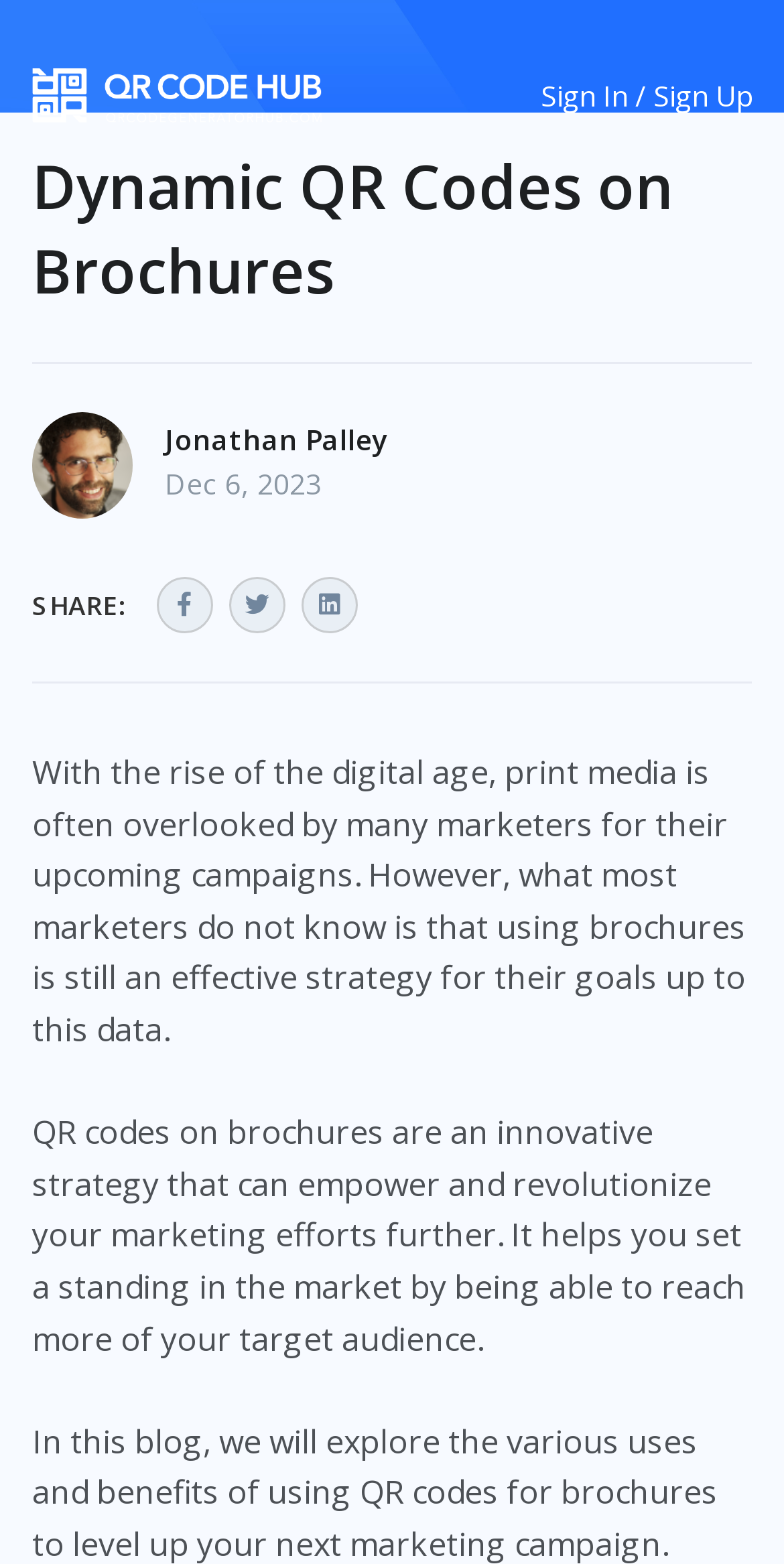Please locate the UI element described by "parent_node: SHARE:" and provide its bounding box coordinates.

[0.2, 0.369, 0.272, 0.405]